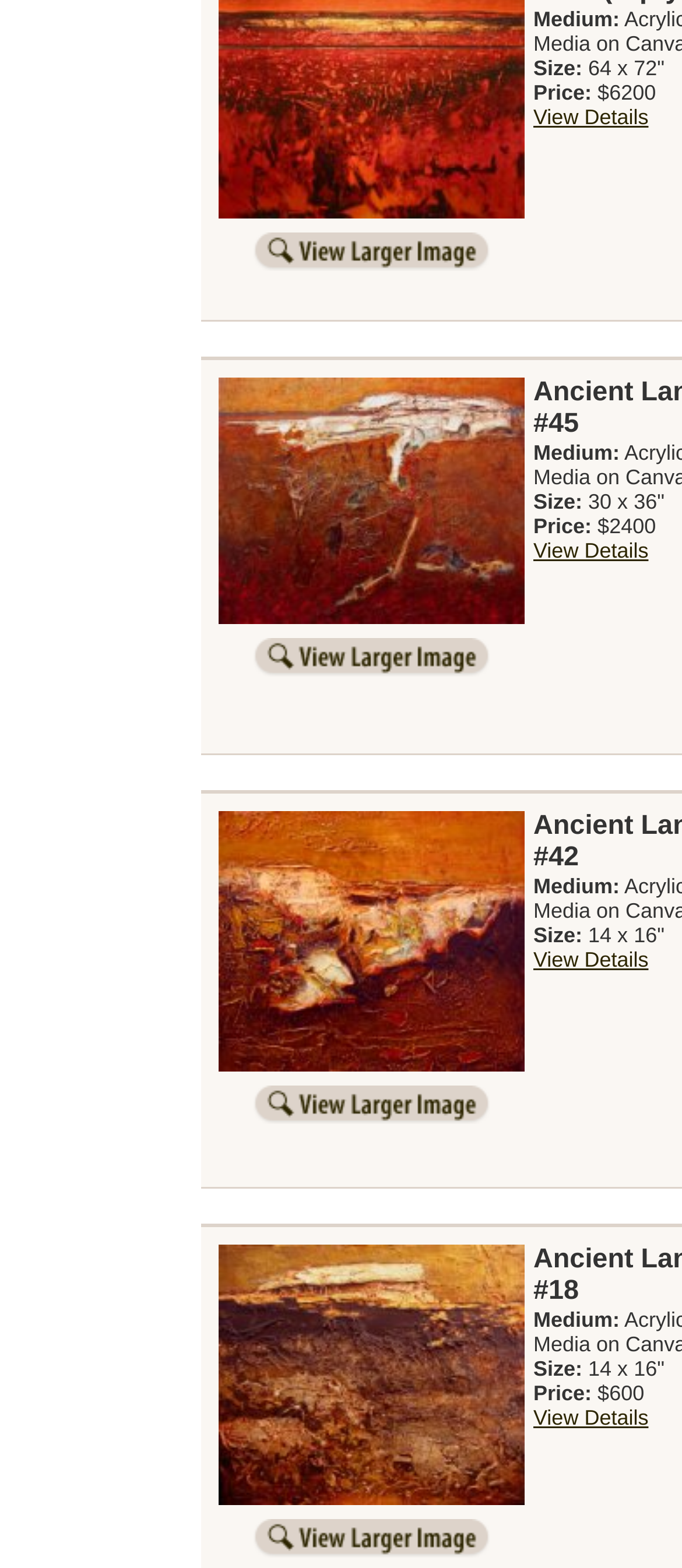Locate the bounding box coordinates of the clickable area to execute the instruction: "View larger image". Provide the coordinates as four float numbers between 0 and 1, represented as [left, top, right, bottom].

[0.372, 0.407, 0.718, 0.431]